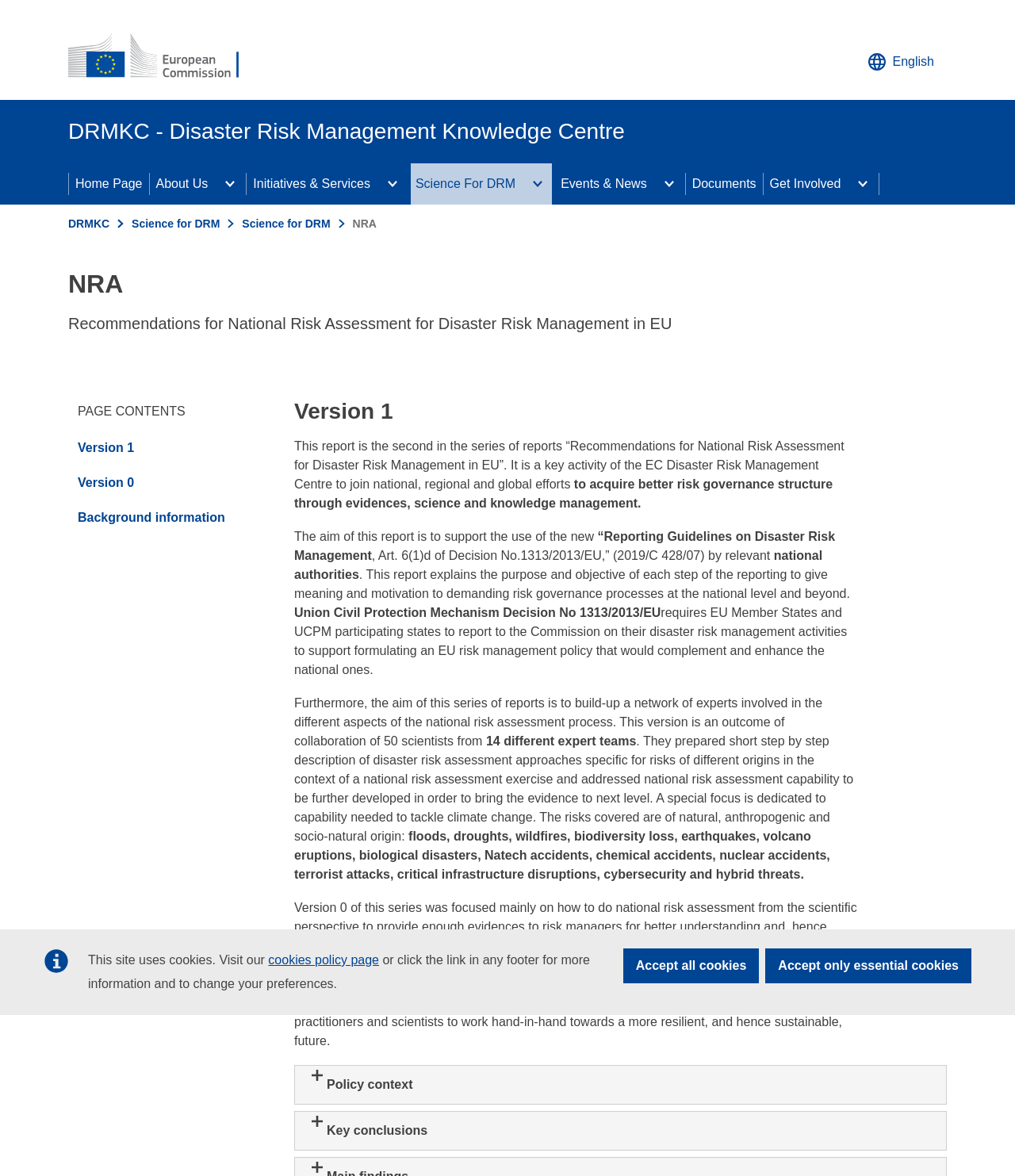What is the name of the knowledge centre?
Answer the question in a detailed and comprehensive manner.

The name of the knowledge centre can be found in the header section of the webpage, where it is written as 'DRMKC - Disaster Risk Management Knowledge Centre'.